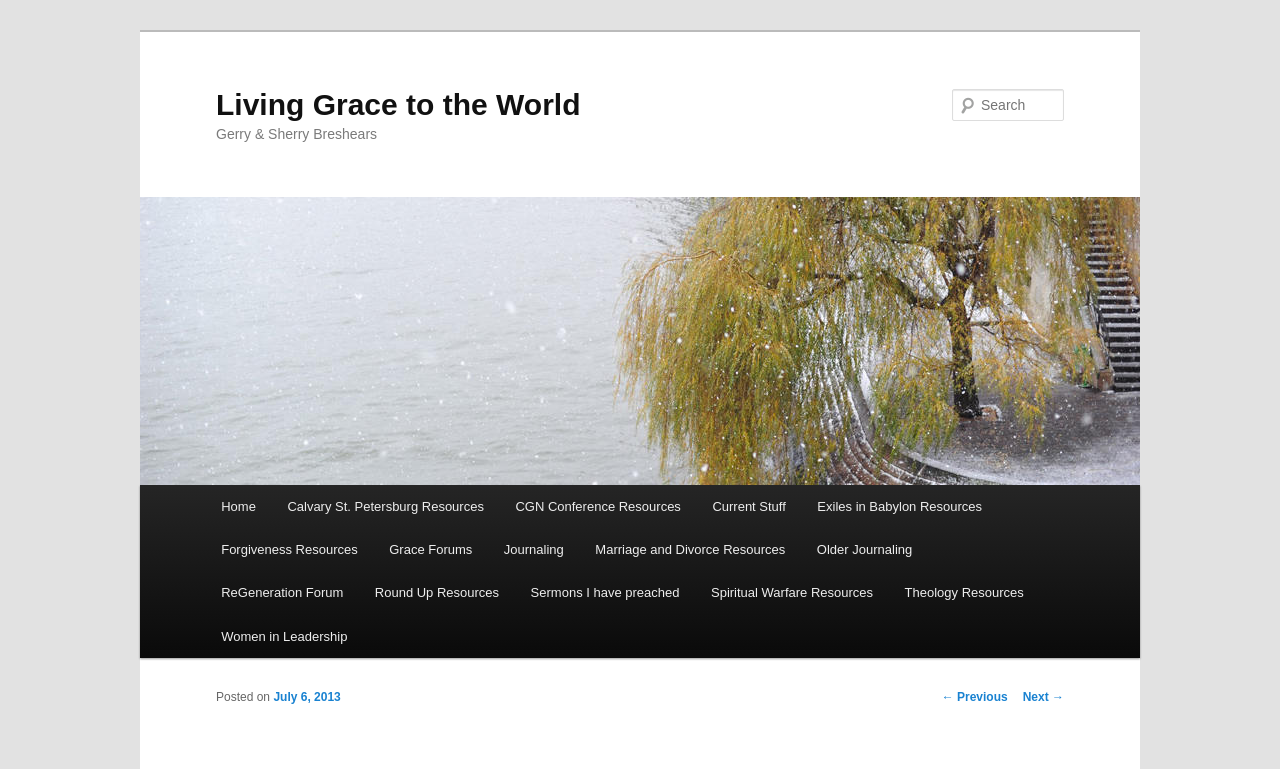Please locate the bounding box coordinates of the element's region that needs to be clicked to follow the instruction: "Check the 'SAMPLES' link". The bounding box coordinates should be provided as four float numbers between 0 and 1, i.e., [left, top, right, bottom].

None